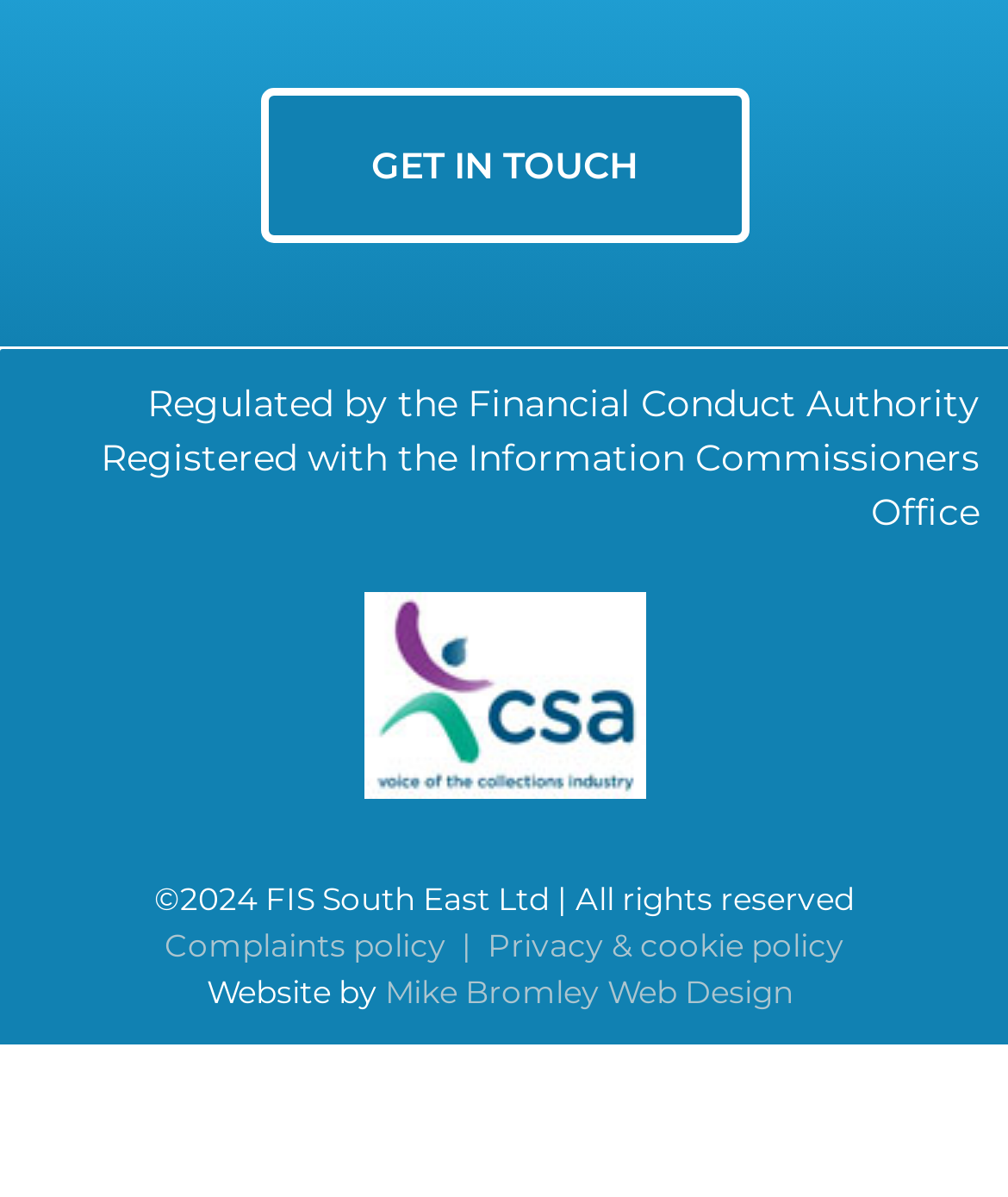Carefully examine the image and provide an in-depth answer to the question: What is the name of the company that designed the website?

I found the name of the company that designed the website by looking at the static text element that says 'Website by' and the link element next to it, which says 'Mike Bromley Web Design'.